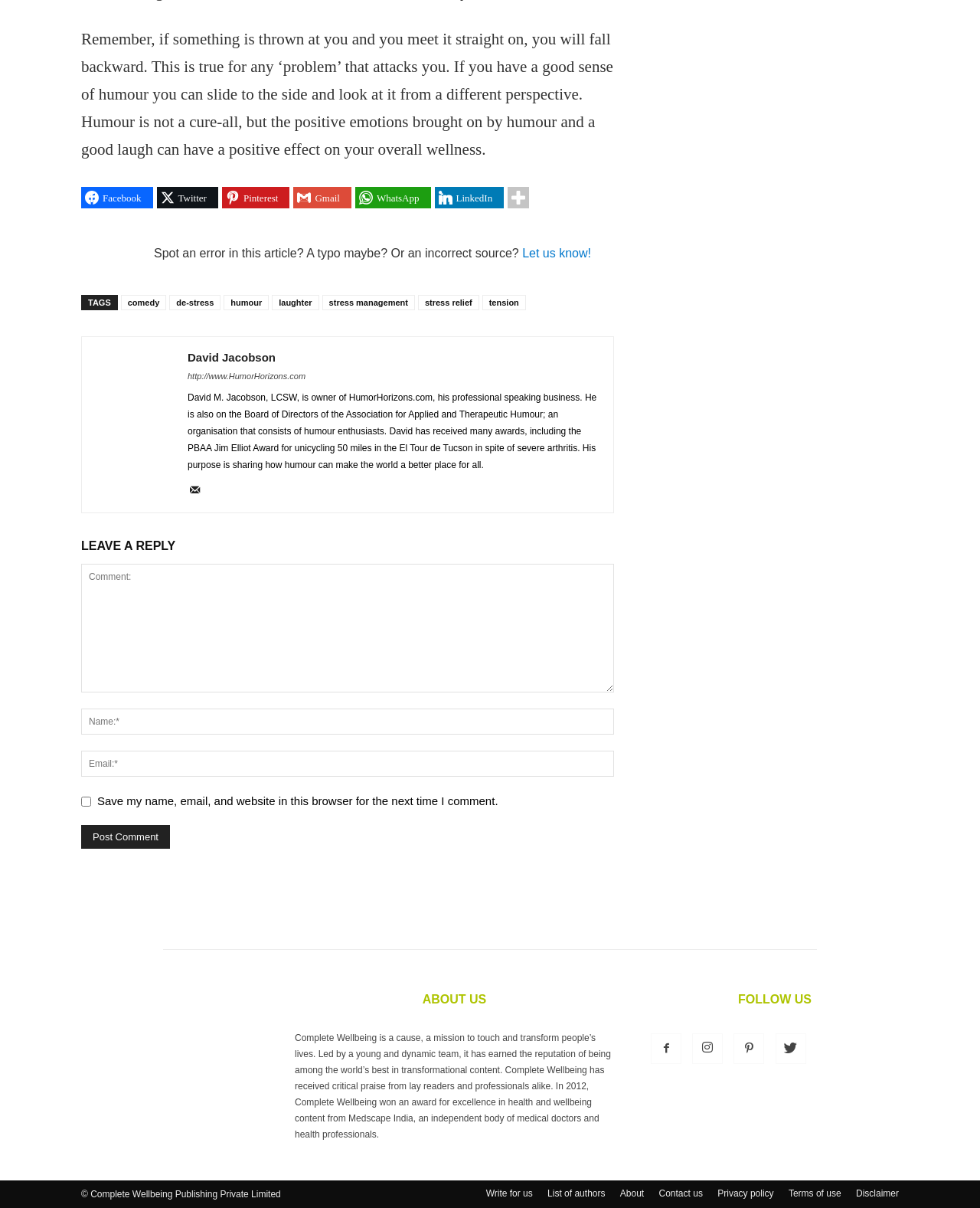Determine the bounding box coordinates of the region I should click to achieve the following instruction: "Follow us on Twitter". Ensure the bounding box coordinates are four float numbers between 0 and 1, i.e., [left, top, right, bottom].

[0.16, 0.155, 0.223, 0.173]